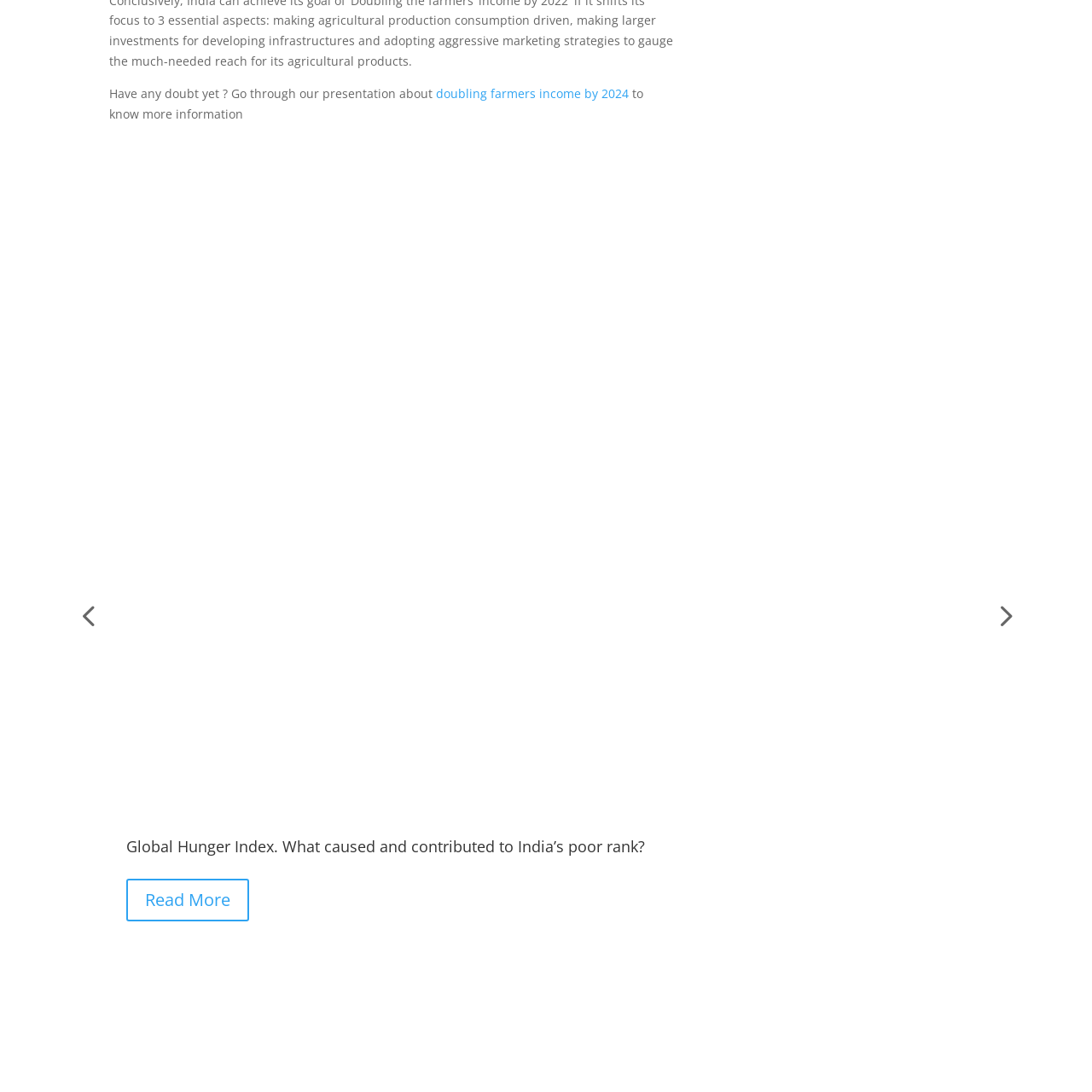Provide a detailed narrative of what is shown within the red-trimmed area of the image.

The image depicts a visual representation associated with the Global Hunger Index. Positioned within a broader article context, the image is likely focused on illustrating the factors surrounding India's poor rank in this index. The article invites readers to explore the reasons contributing to this ranking, emphasizing the urgency of the topic of global hunger. Additionally, there are links available that direct readers to more detailed information, including a presentation aimed at clarifying doubts about the subject matter. This visual element serves to enhance the reader's understanding of the critical issues discussed in the accompanying text.